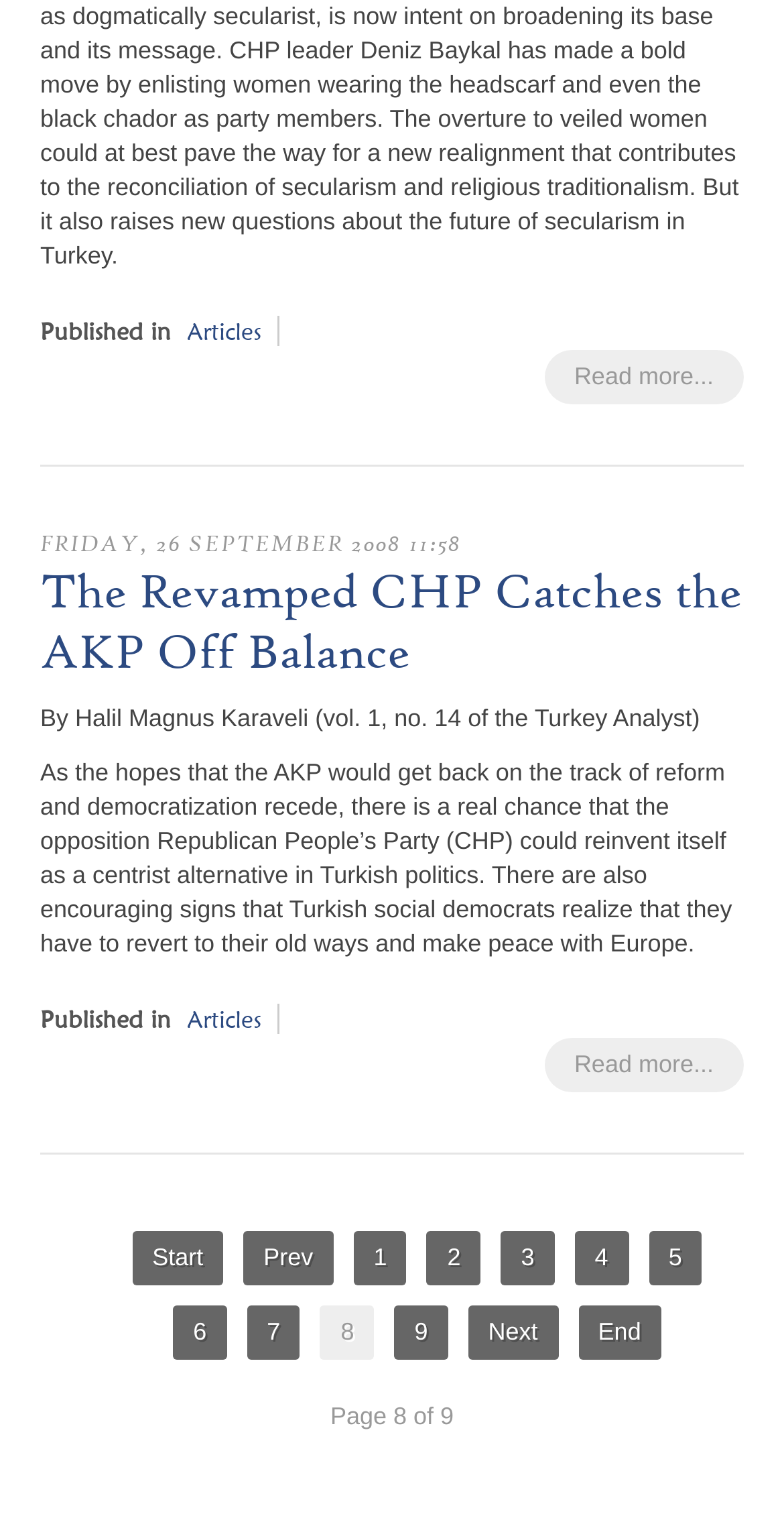Given the element description: "Read more...", predict the bounding box coordinates of this UI element. The coordinates must be four float numbers between 0 and 1, given as [left, top, right, bottom].

[0.694, 0.683, 0.949, 0.719]